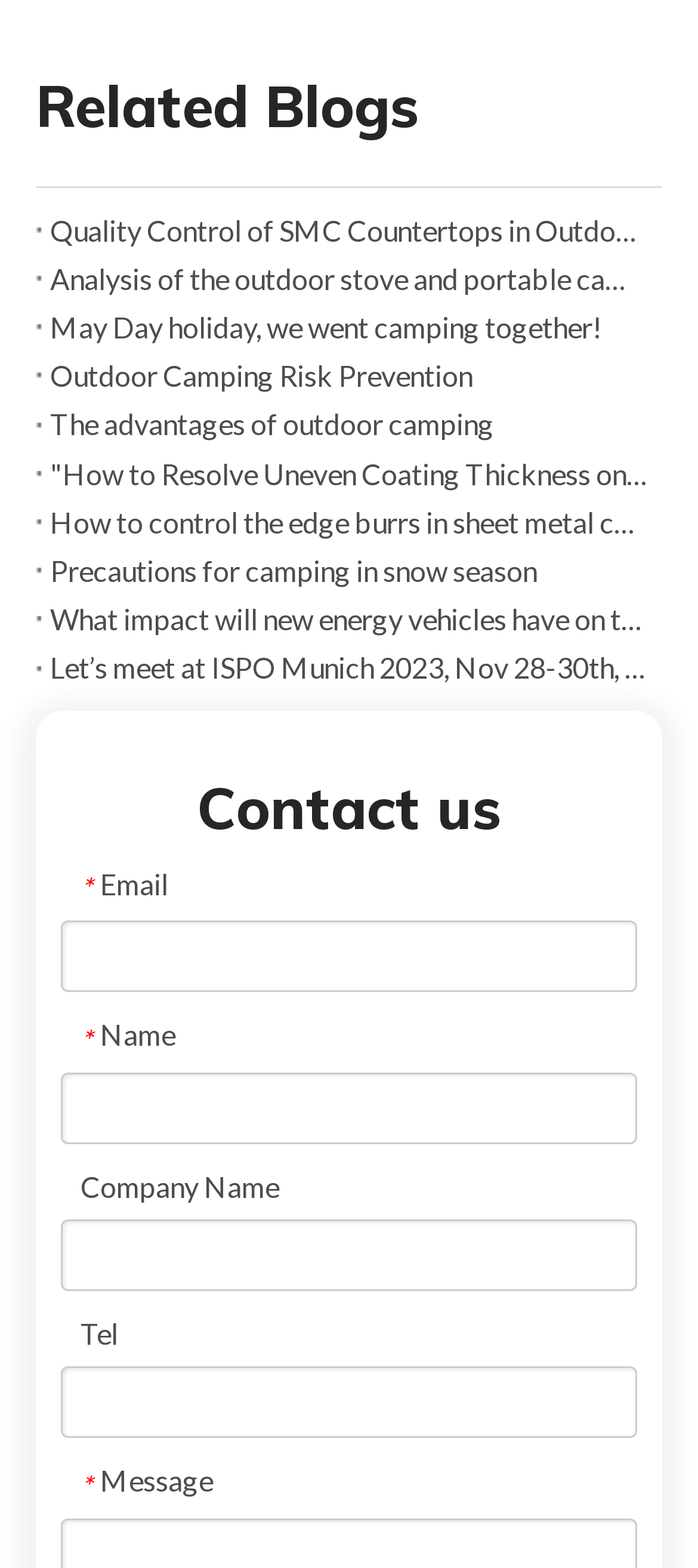Please find the bounding box coordinates for the clickable element needed to perform this instruction: "Click on 'Quality Control of SMC Countertops in Outdoor Kitchen Production'".

[0.072, 0.131, 0.928, 0.162]